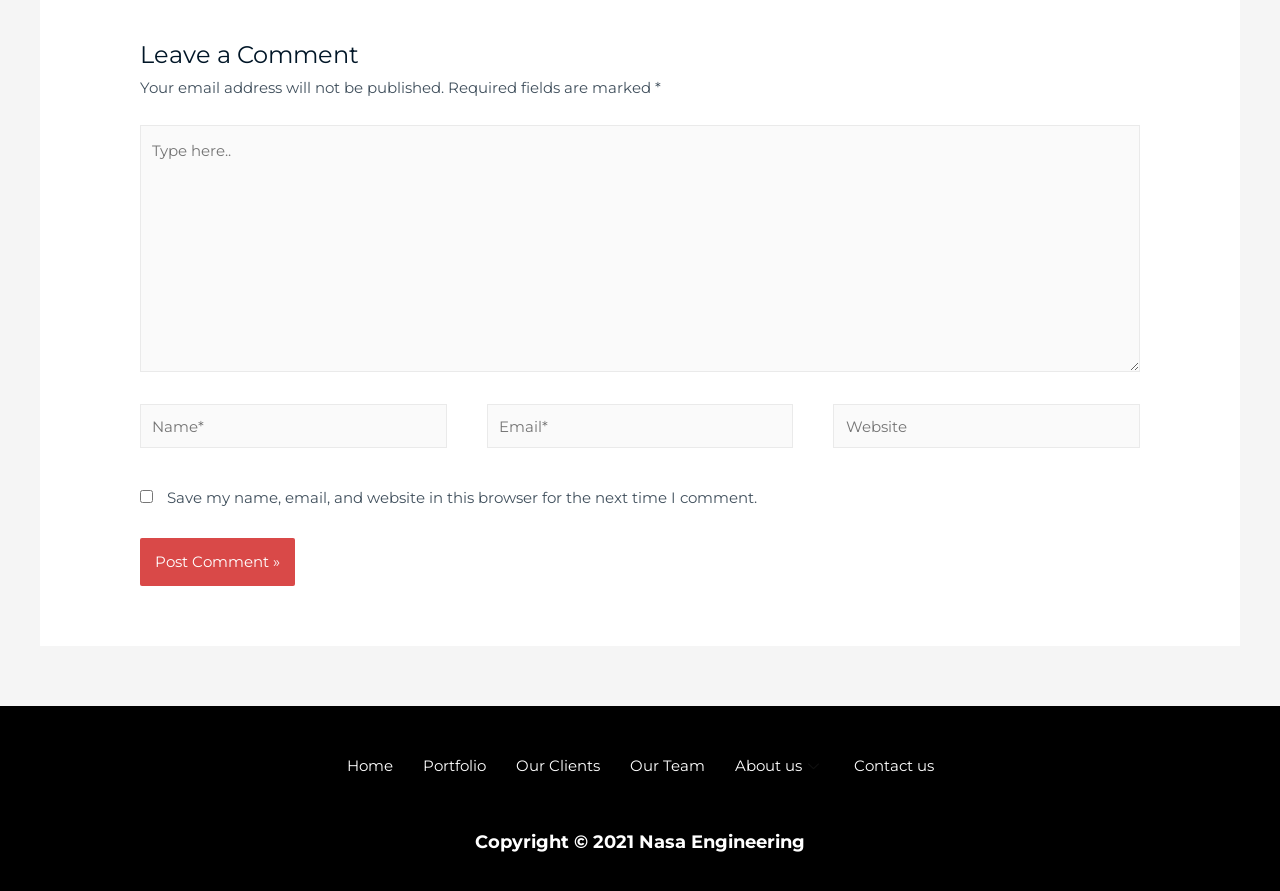Answer the question in a single word or phrase:
What is the purpose of the checkbox?

Save comment info